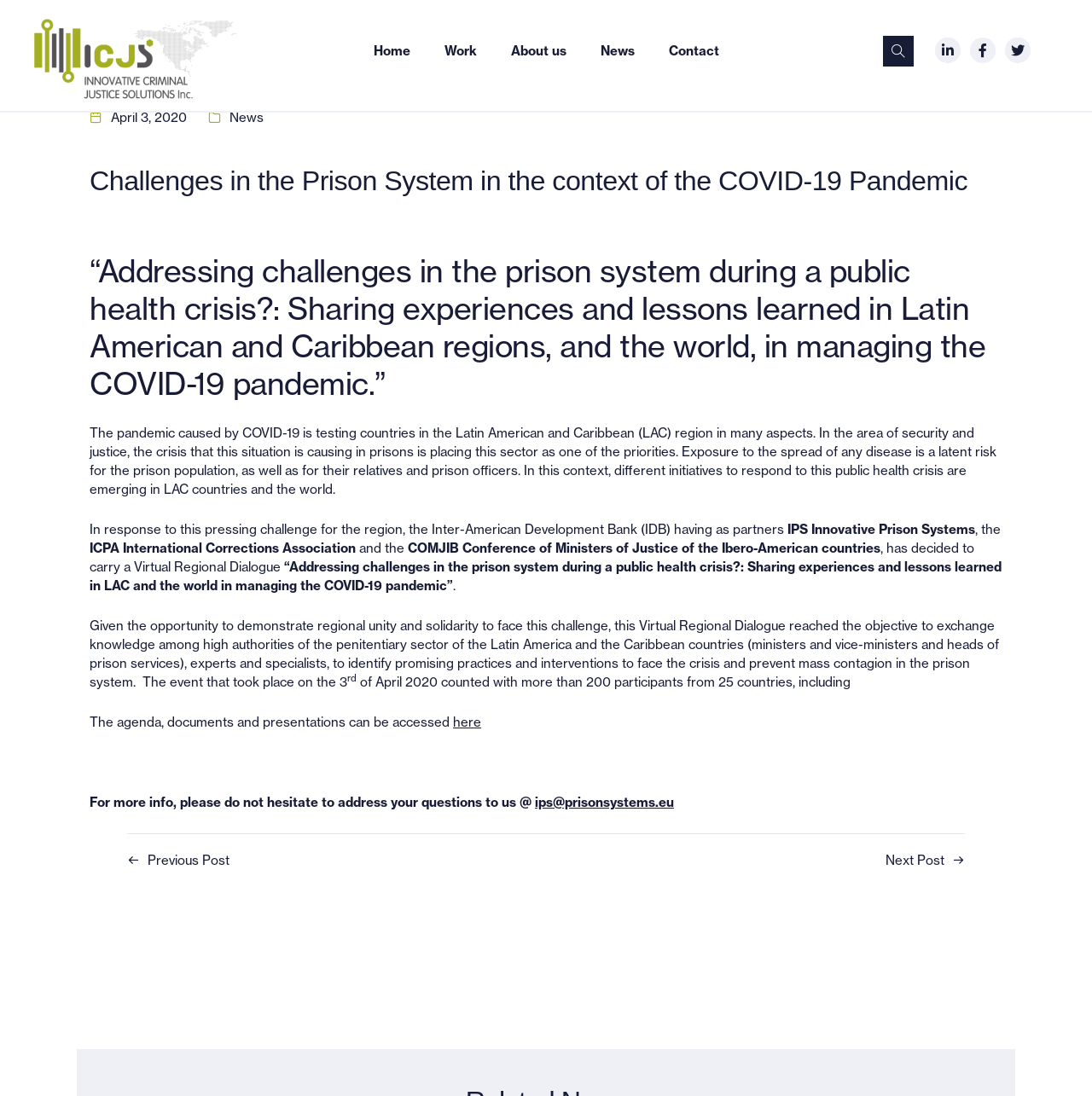Locate the bounding box coordinates for the element described below: "Next Post". The coordinates must be four float values between 0 and 1, formatted as [left, top, right, bottom].

[0.811, 0.777, 0.865, 0.792]